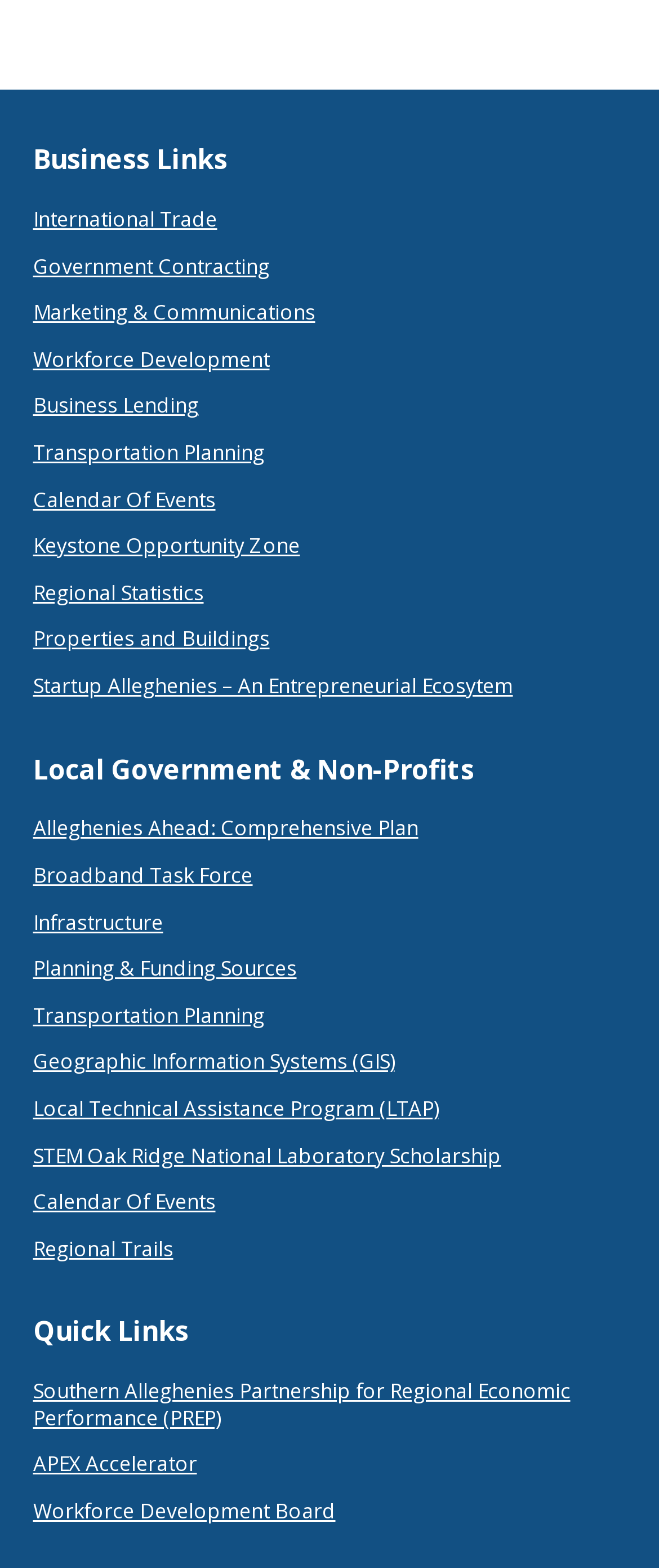Please indicate the bounding box coordinates for the clickable area to complete the following task: "Explore Startup Alleghenies – An Entrepreneurial Ecosytem". The coordinates should be specified as four float numbers between 0 and 1, i.e., [left, top, right, bottom].

[0.05, 0.428, 0.778, 0.446]